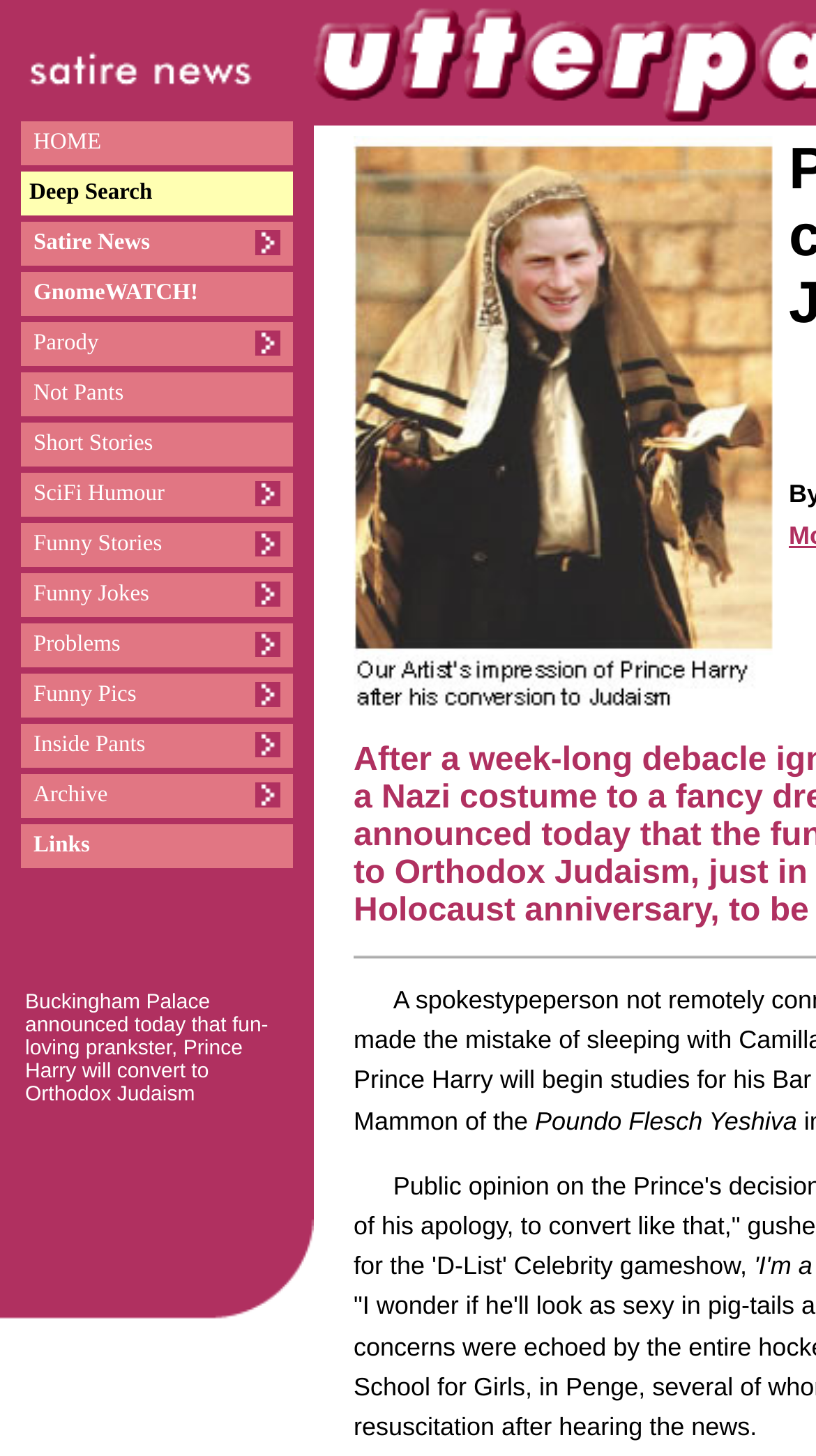Please find the bounding box coordinates of the clickable region needed to complete the following instruction: "Check out Funny Stories". The bounding box coordinates must consist of four float numbers between 0 and 1, i.e., [left, top, right, bottom].

[0.041, 0.296, 0.188, 0.313]